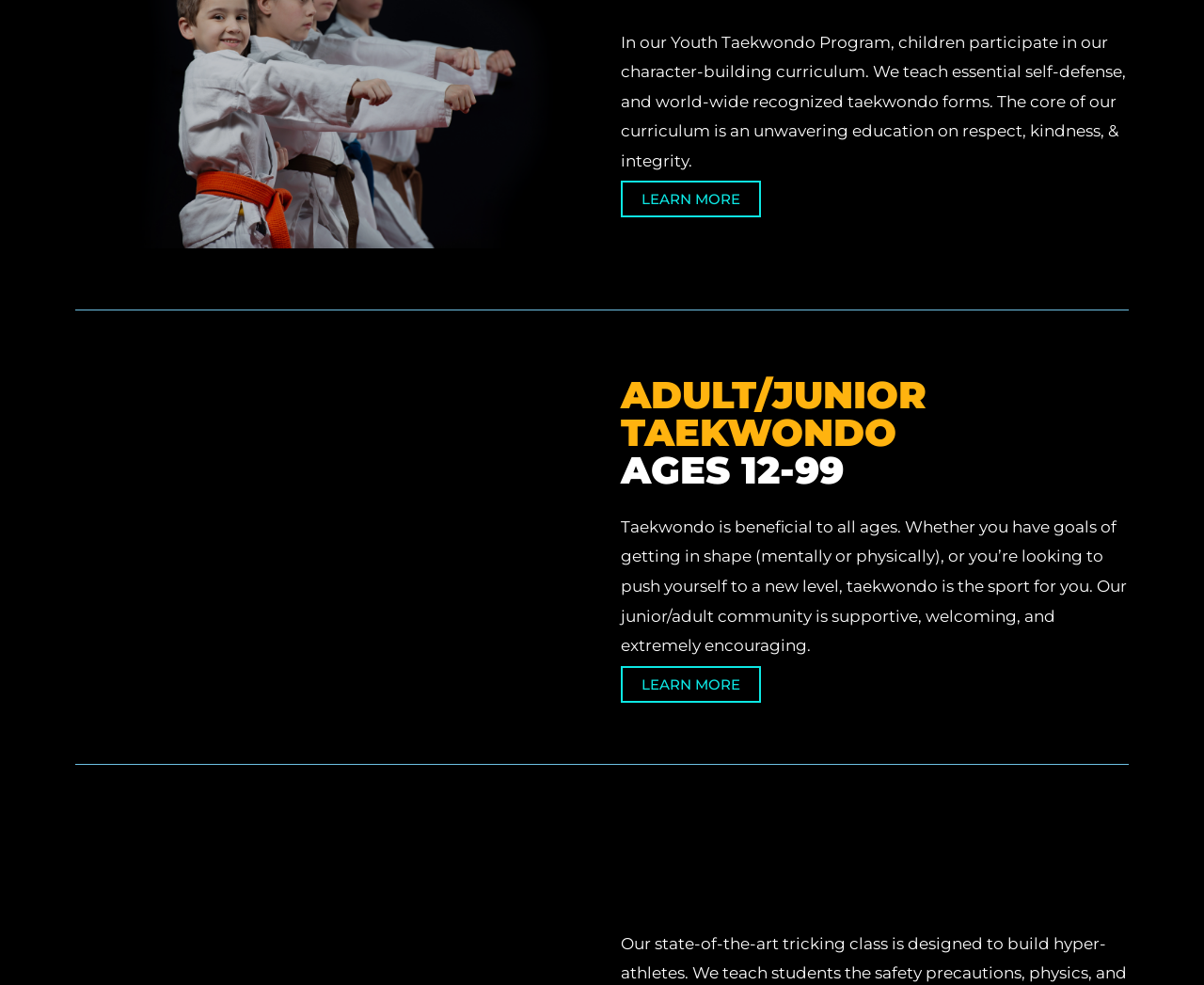Identify the bounding box coordinates for the UI element mentioned here: "Learn More". Provide the coordinates as four float values between 0 and 1, i.e., [left, top, right, bottom].

[0.516, 0.778, 0.632, 0.815]